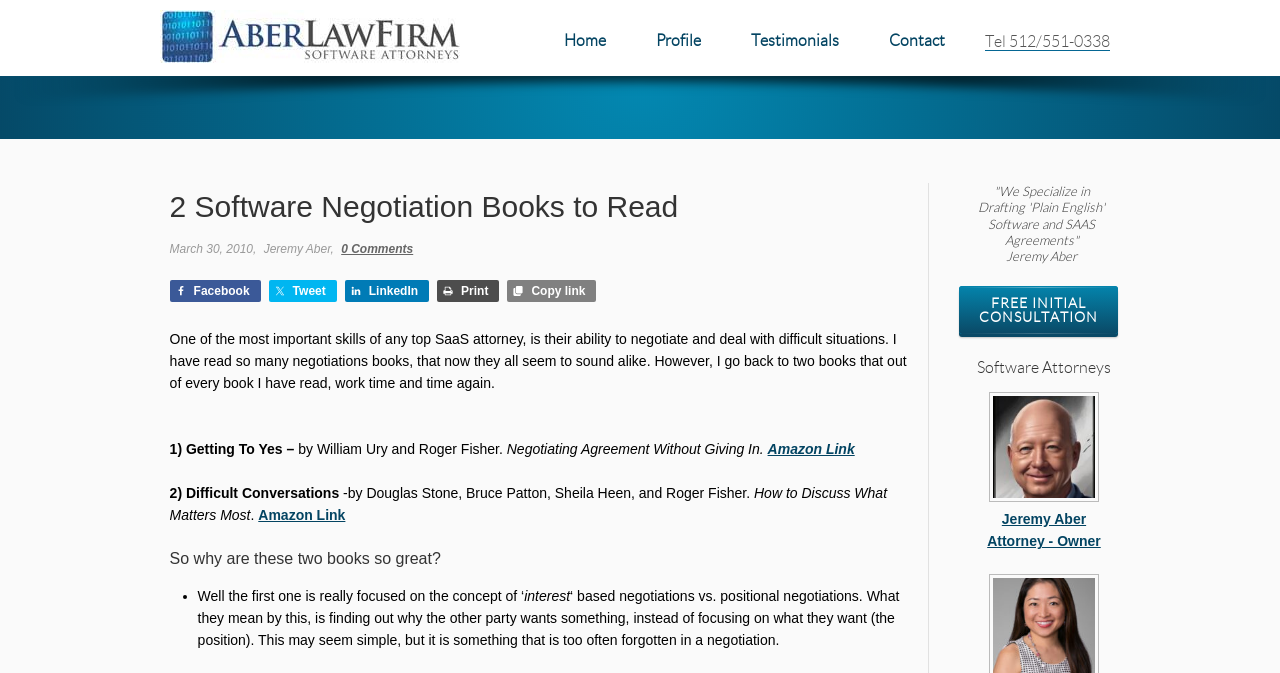Examine the screenshot and answer the question in as much detail as possible: What is the purpose of the 'FREE INITIAL CONSULTATION' link?

The purpose of the 'FREE INITIAL CONSULTATION' link can be determined by reading the text 'FREE INITIAL CONSULTATION' and the context in which it is presented, which suggests that it is an offer for a free consultation.